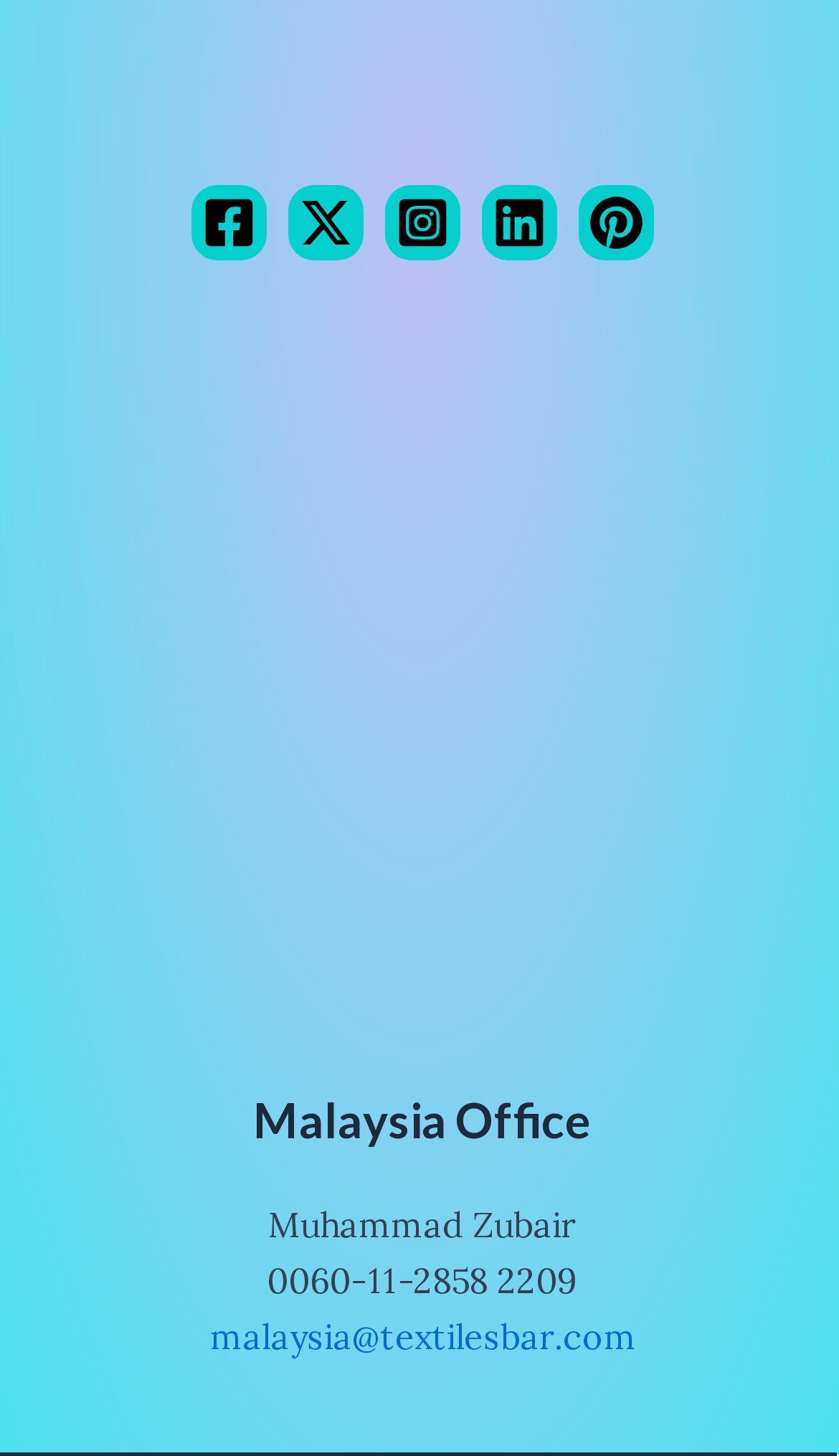Identify the bounding box of the UI element that matches this description: "aria-label="Instagram"".

[0.459, 0.127, 0.549, 0.179]